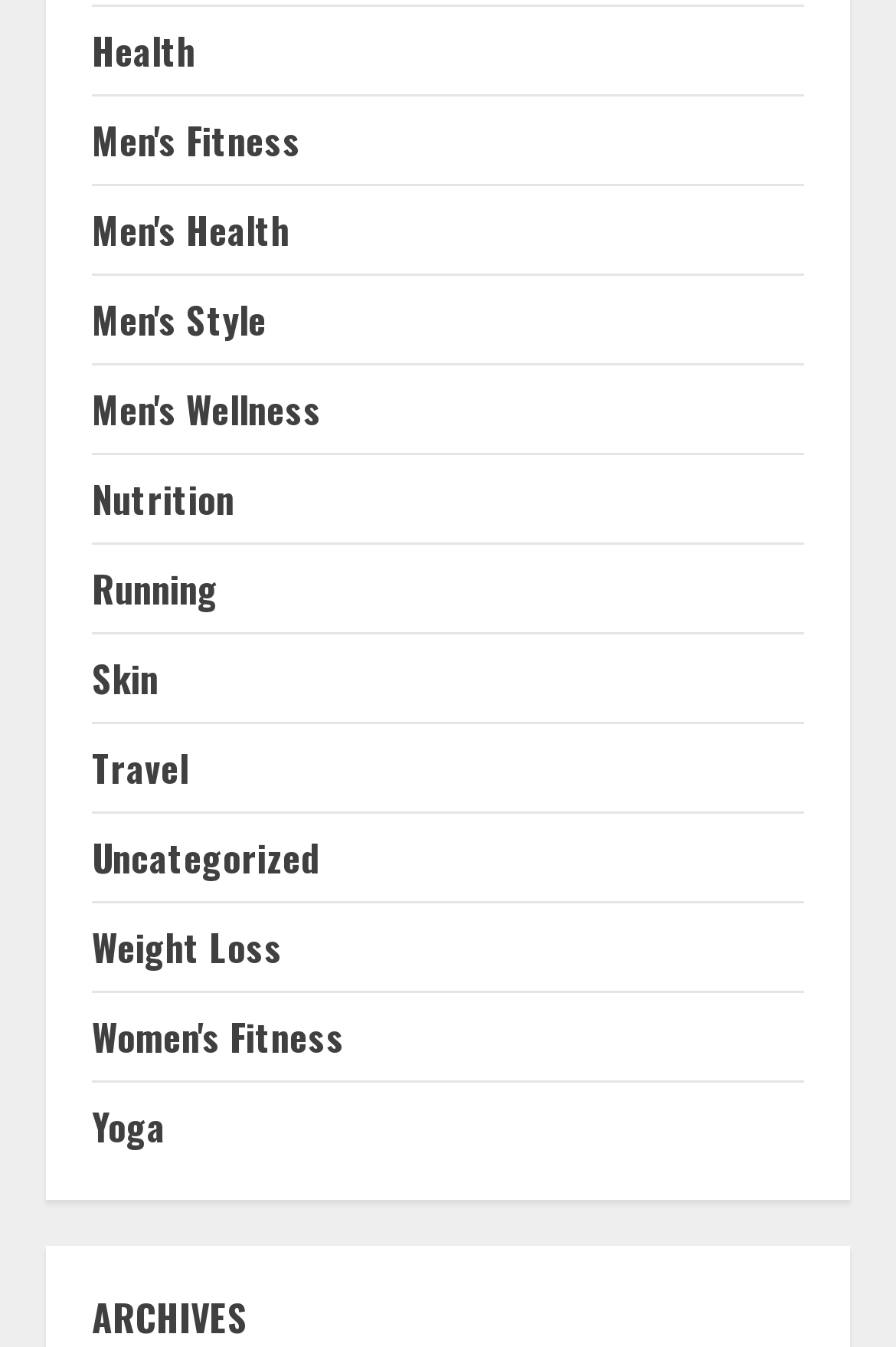Using the webpage screenshot, locate the HTML element that fits the following description and provide its bounding box: "Nutrition".

[0.103, 0.349, 0.262, 0.39]